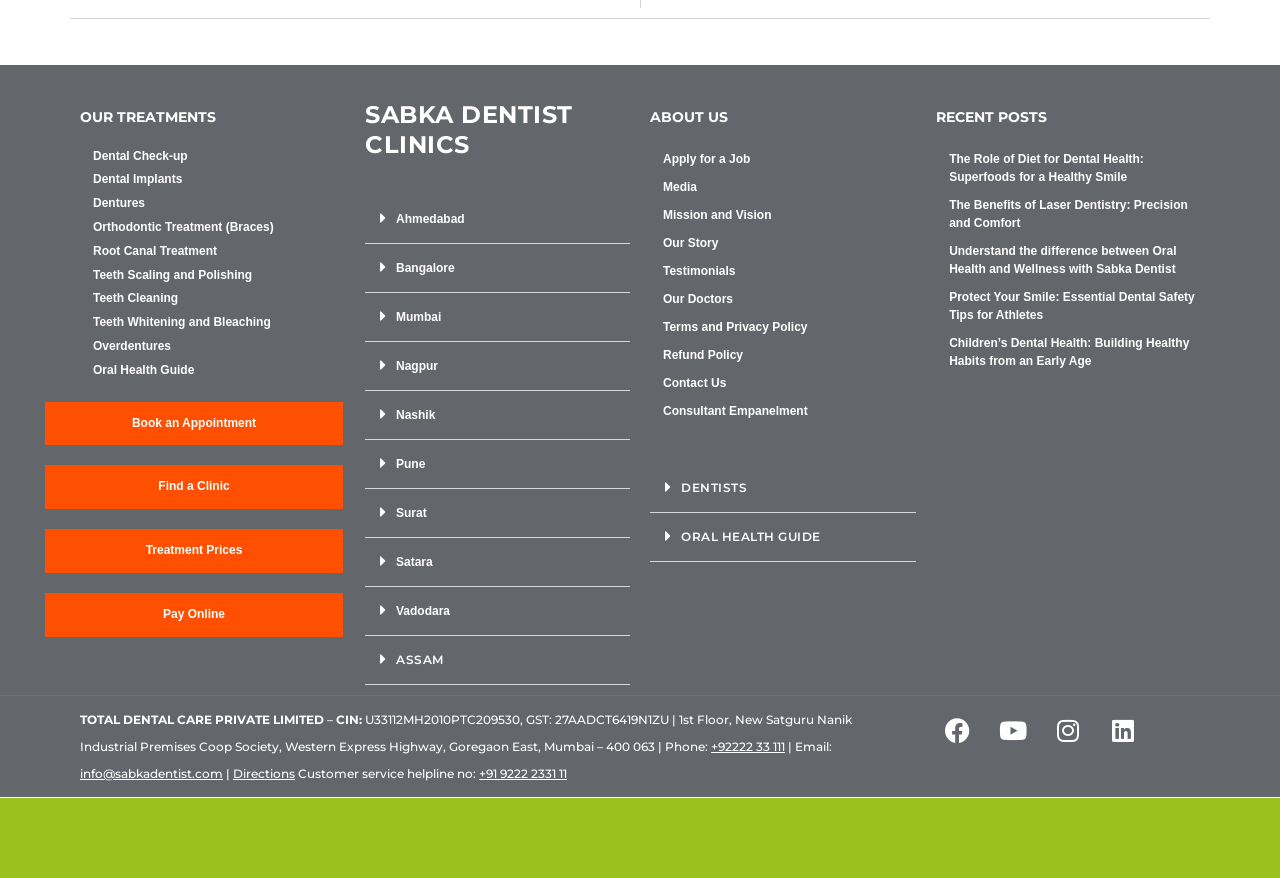What treatments are offered by Sabka Dentist?
Please respond to the question with a detailed and well-explained answer.

Based on the links provided under the 'OUR TREATMENTS' heading, Sabka Dentist offers various treatments including Dental Check-up, Dental Implants, Dentures, Orthodontic Treatment (Braces), Root Canal Treatment, Teeth Scaling and Polishing, Teeth Cleaning, Teeth Whitening and Bleaching, and Overdentures.